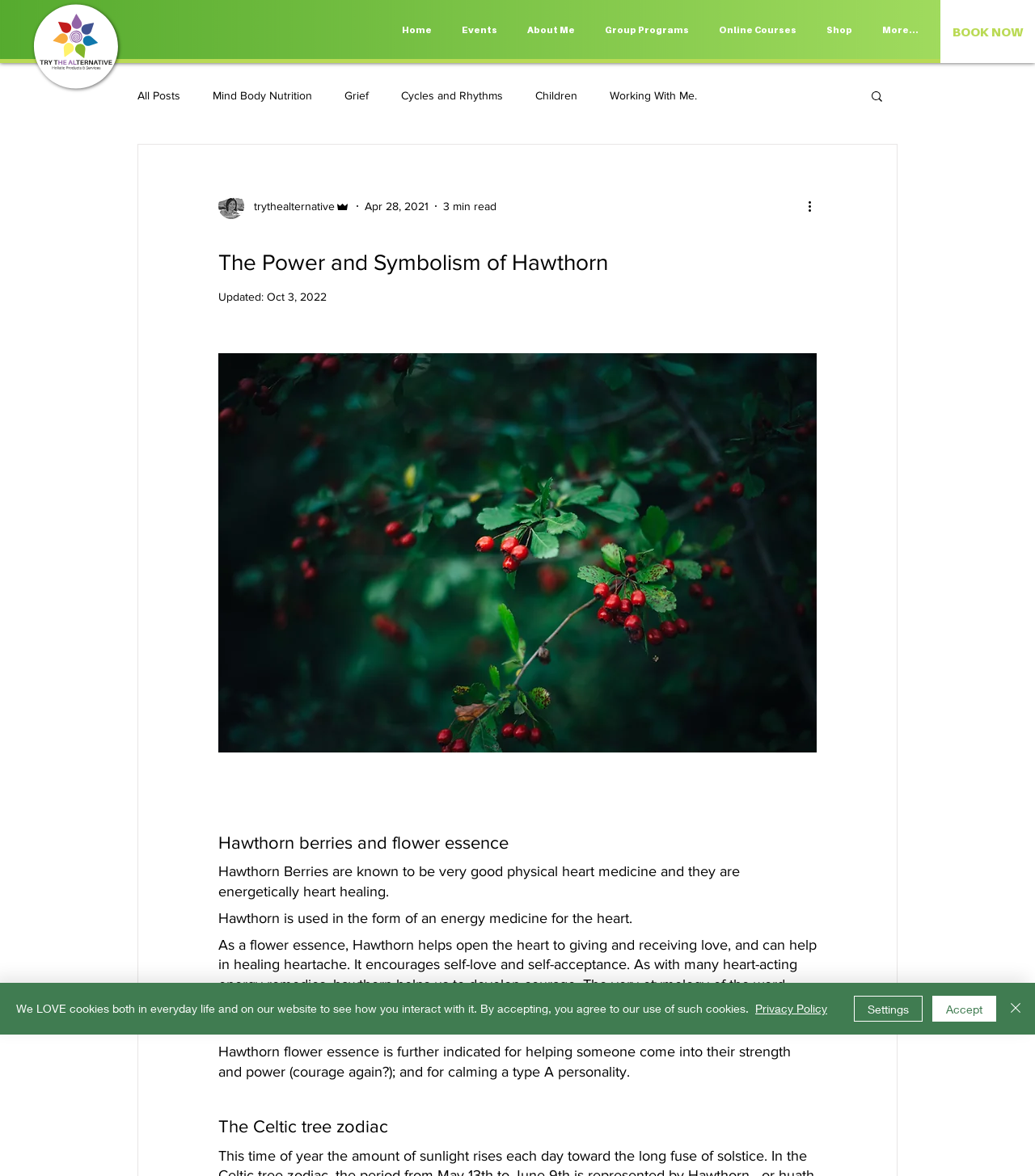Analyze the image and answer the question with as much detail as possible: 
What is the purpose of Hawthorn as an energy medicine?

I found the answer by reading the paragraph that states 'Hawthorn is used in the form of an energy medicine for the heart.' and 'Hawthorn Berries are known to be very good physical heart medicine and they are energetically heart healing.'